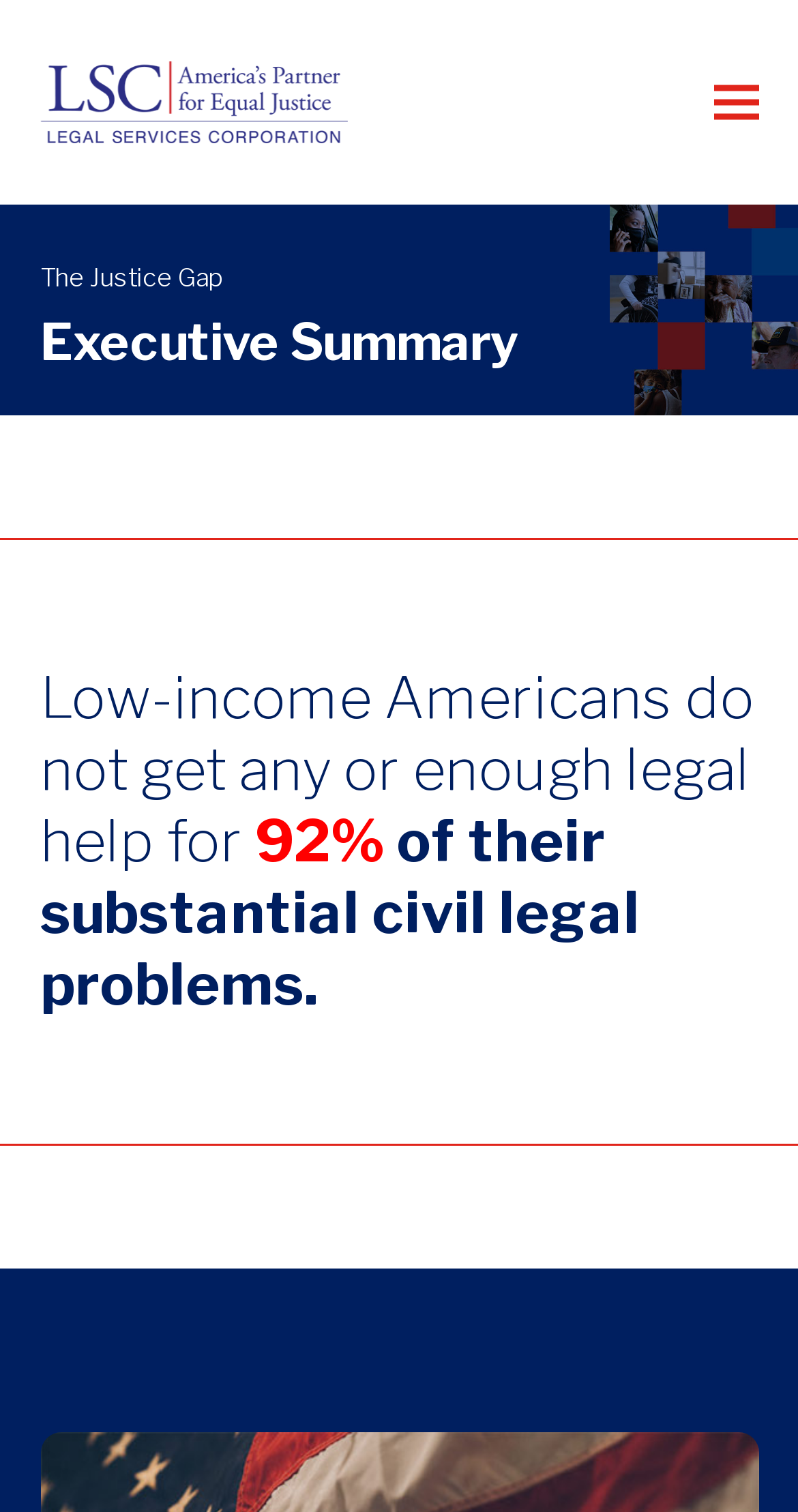Find the bounding box coordinates of the UI element according to this description: "alt="The Justice Gap Report"".

[0.05, 0.054, 0.435, 0.077]